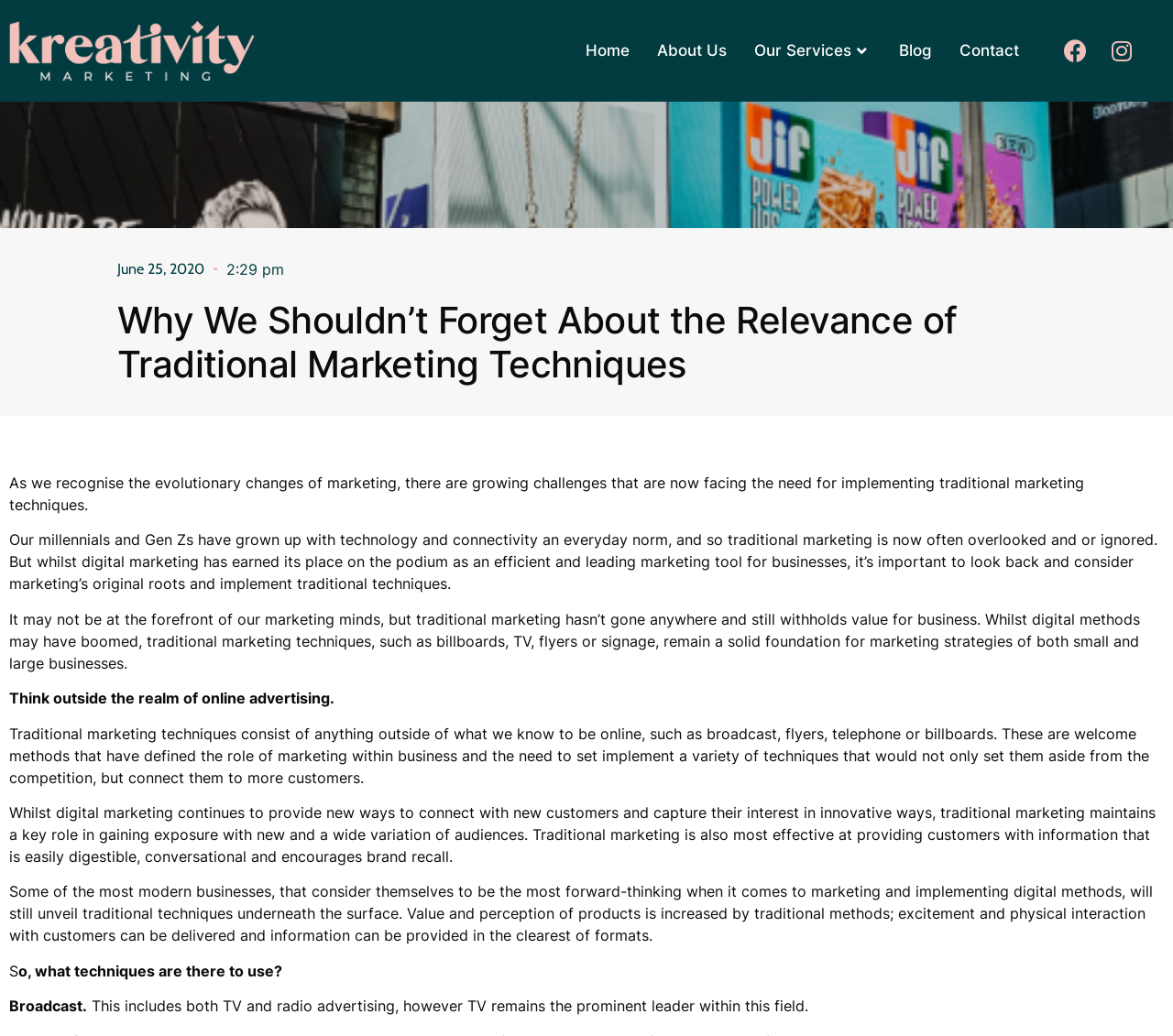Kindly determine the bounding box coordinates of the area that needs to be clicked to fulfill this instruction: "View the Facebook page".

[0.897, 0.027, 0.936, 0.071]